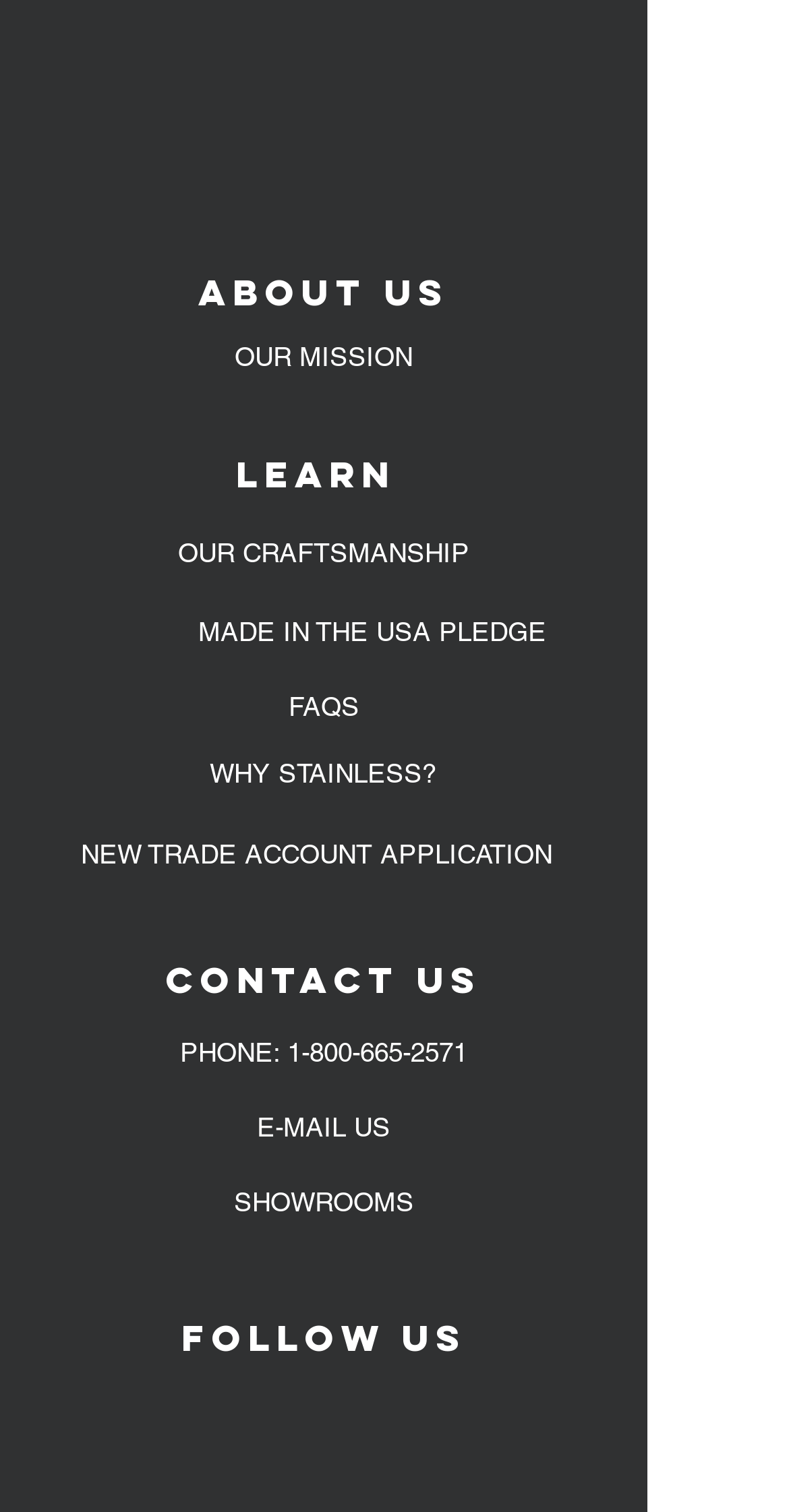Identify the bounding box coordinates necessary to click and complete the given instruction: "View FAQs".

[0.282, 0.446, 0.538, 0.49]